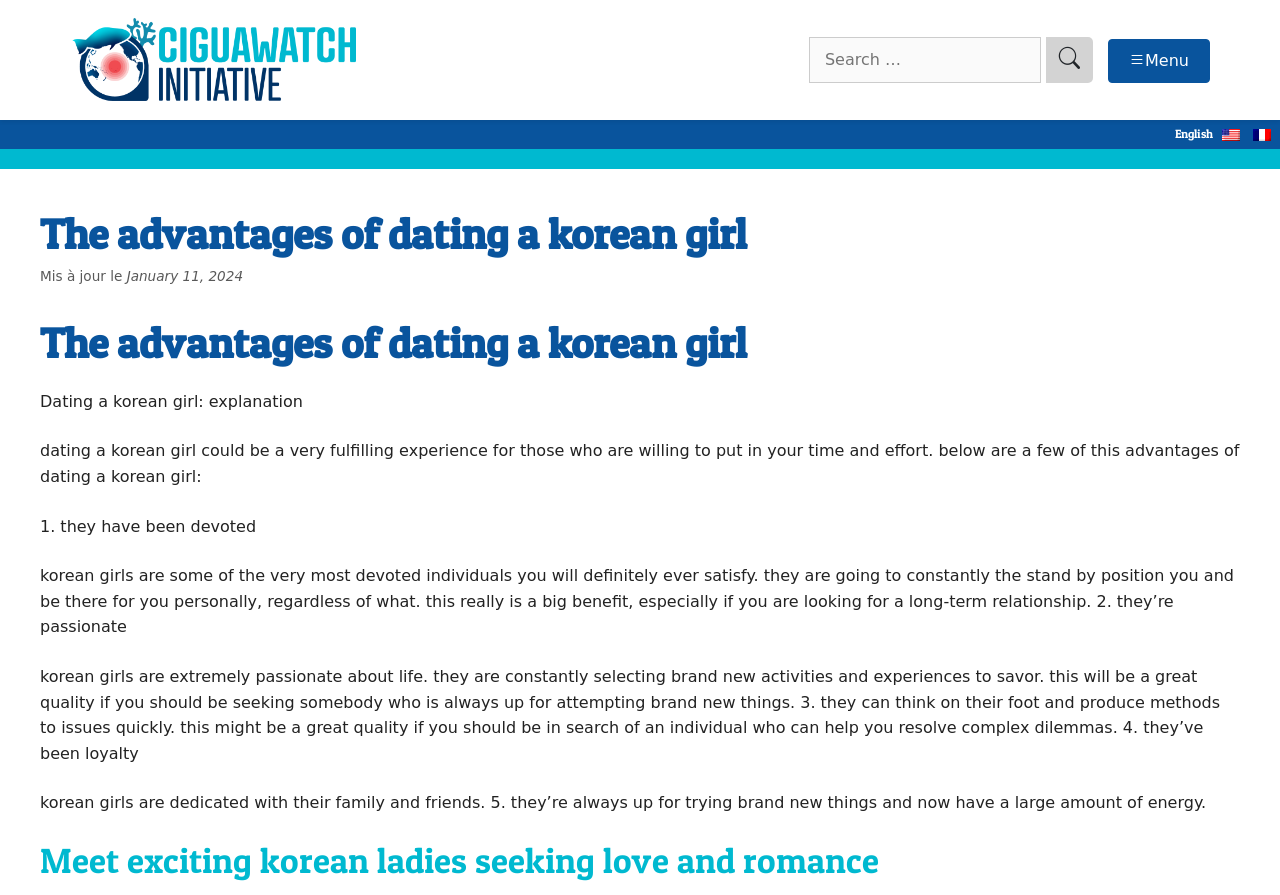Determine the bounding box coordinates for the UI element with the following description: "aria-label="search"". The coordinates should be four float numbers between 0 and 1, represented as [left, top, right, bottom].

[0.817, 0.041, 0.854, 0.093]